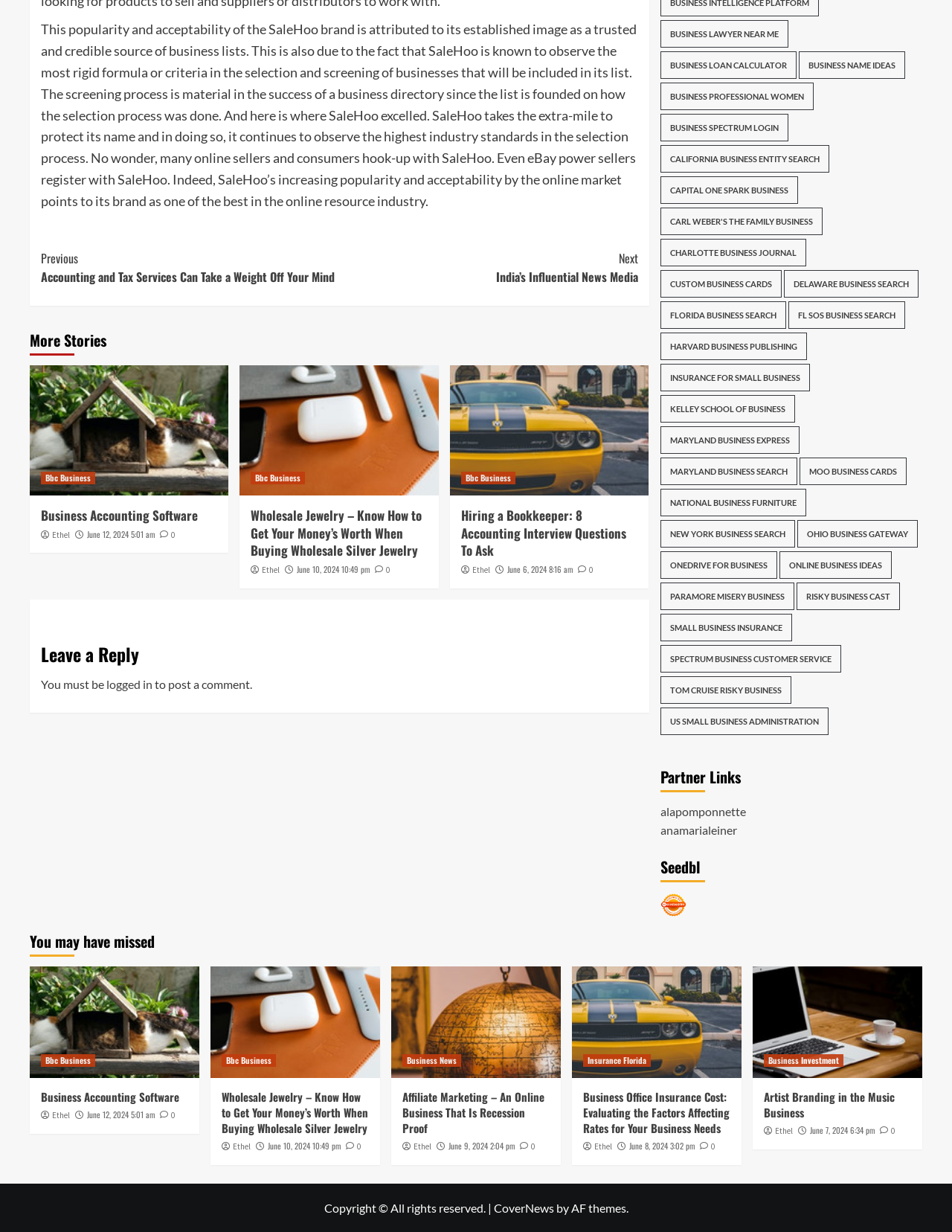Find the bounding box coordinates of the element's region that should be clicked in order to follow the given instruction: "Click on 'More Stories'". The coordinates should consist of four float numbers between 0 and 1, i.e., [left, top, right, bottom].

[0.031, 0.266, 0.112, 0.289]